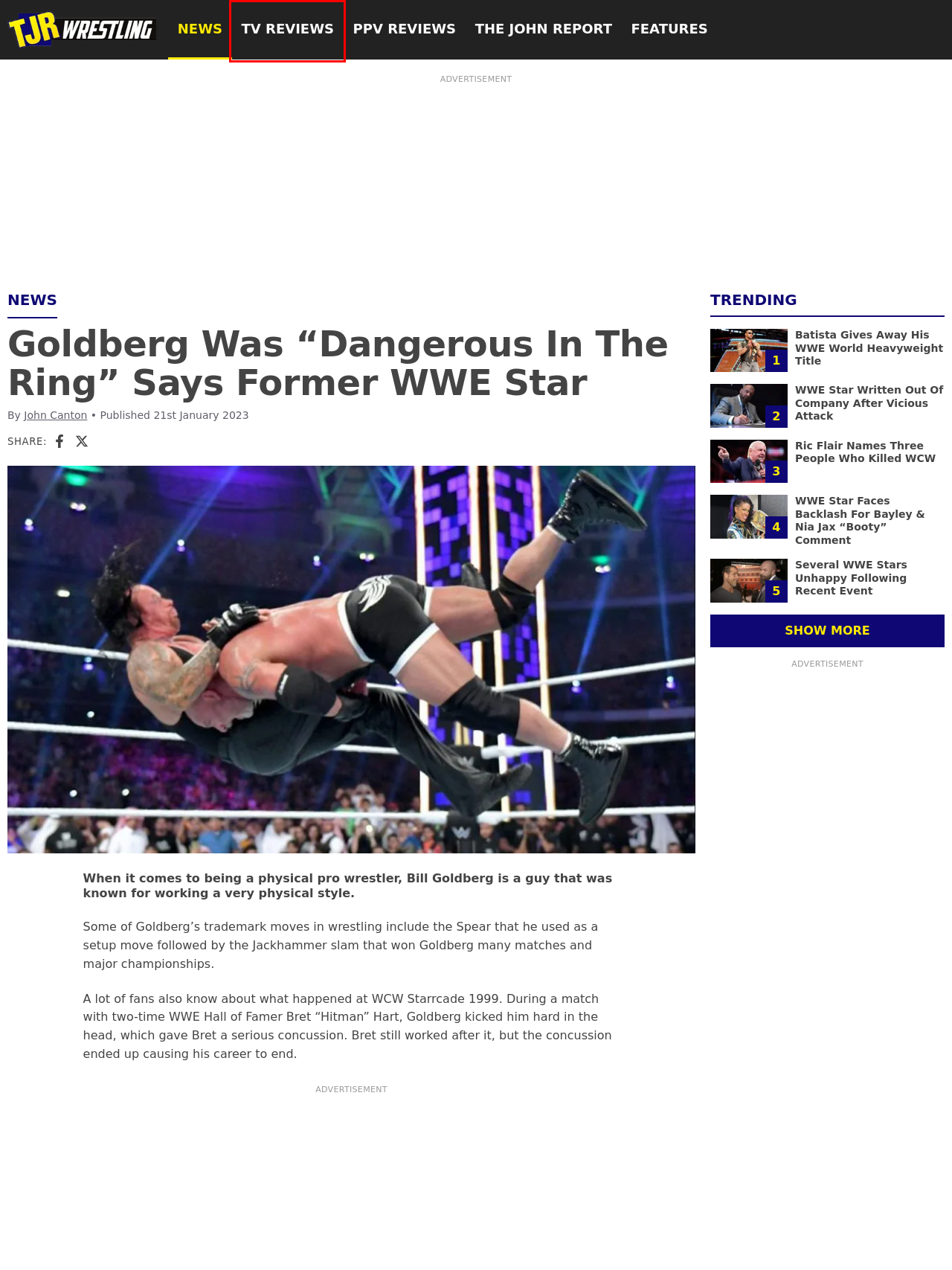Given a webpage screenshot featuring a red rectangle around a UI element, please determine the best description for the new webpage that appears after the element within the bounding box is clicked. The options are:
A. TJR Wrestling – Wrestling PPV Reviews, TV reviews and News
B. John Canton, author at TJR Wrestling
C. WWE Star Written Out Of Company After Vicious Attack – TJR Wrestling
D. News – TJR Wrestling
E. Features – TJR Wrestling
F. Several WWE Stars Unhappy Following Recent Event – TJR Wrestling
G. Ric Flair Names Three People Who Killed WCW – TJR Wrestling
H. Wrestling TV Reviews – TJR Wrestling

H